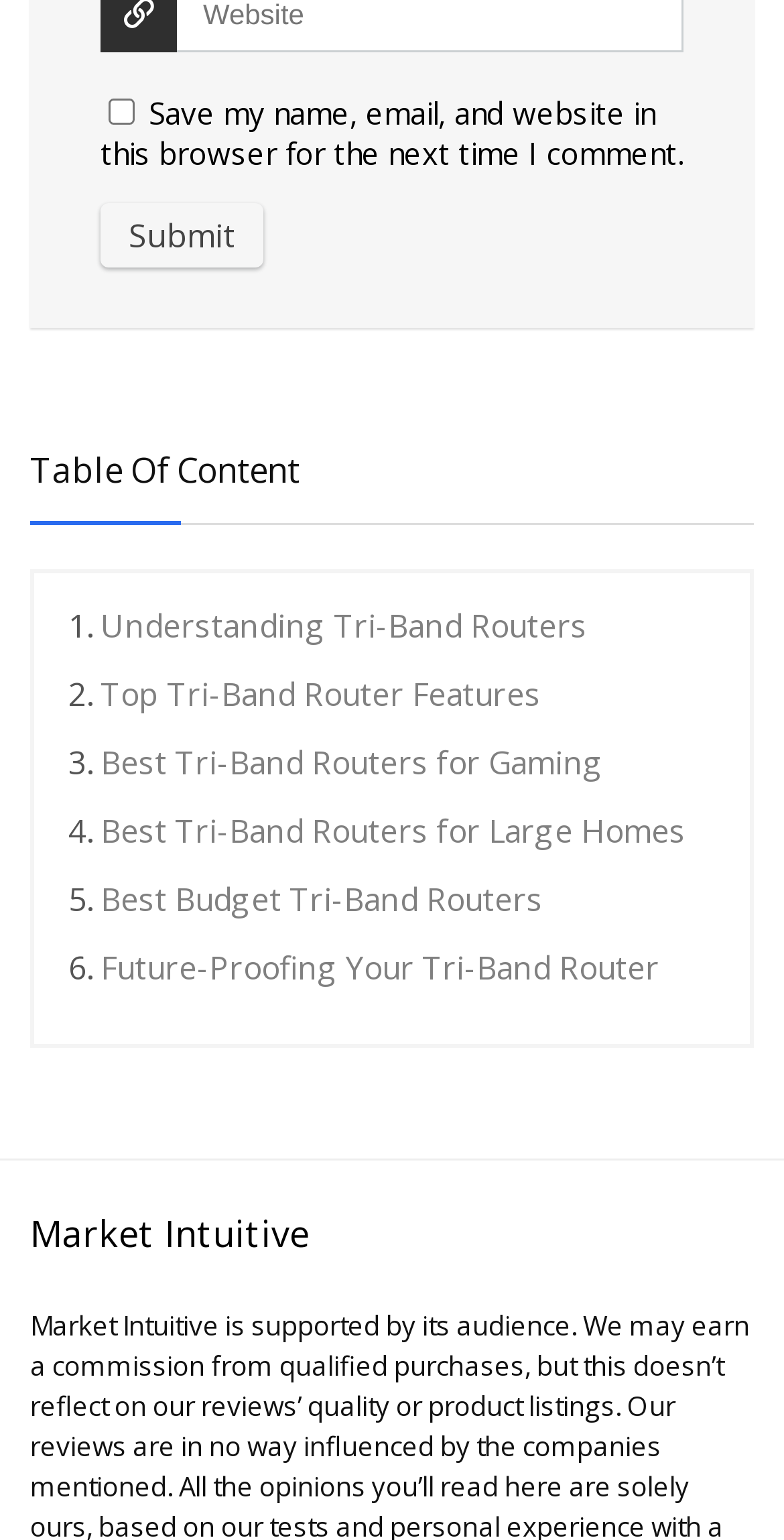What is the purpose of the checkbox?
Please provide a comprehensive answer based on the information in the image.

The checkbox is located at the top of the webpage with the label 'Save my name, email, and website in this browser for the next time I comment.' This suggests that the purpose of the checkbox is to save the user's comment information for future use.